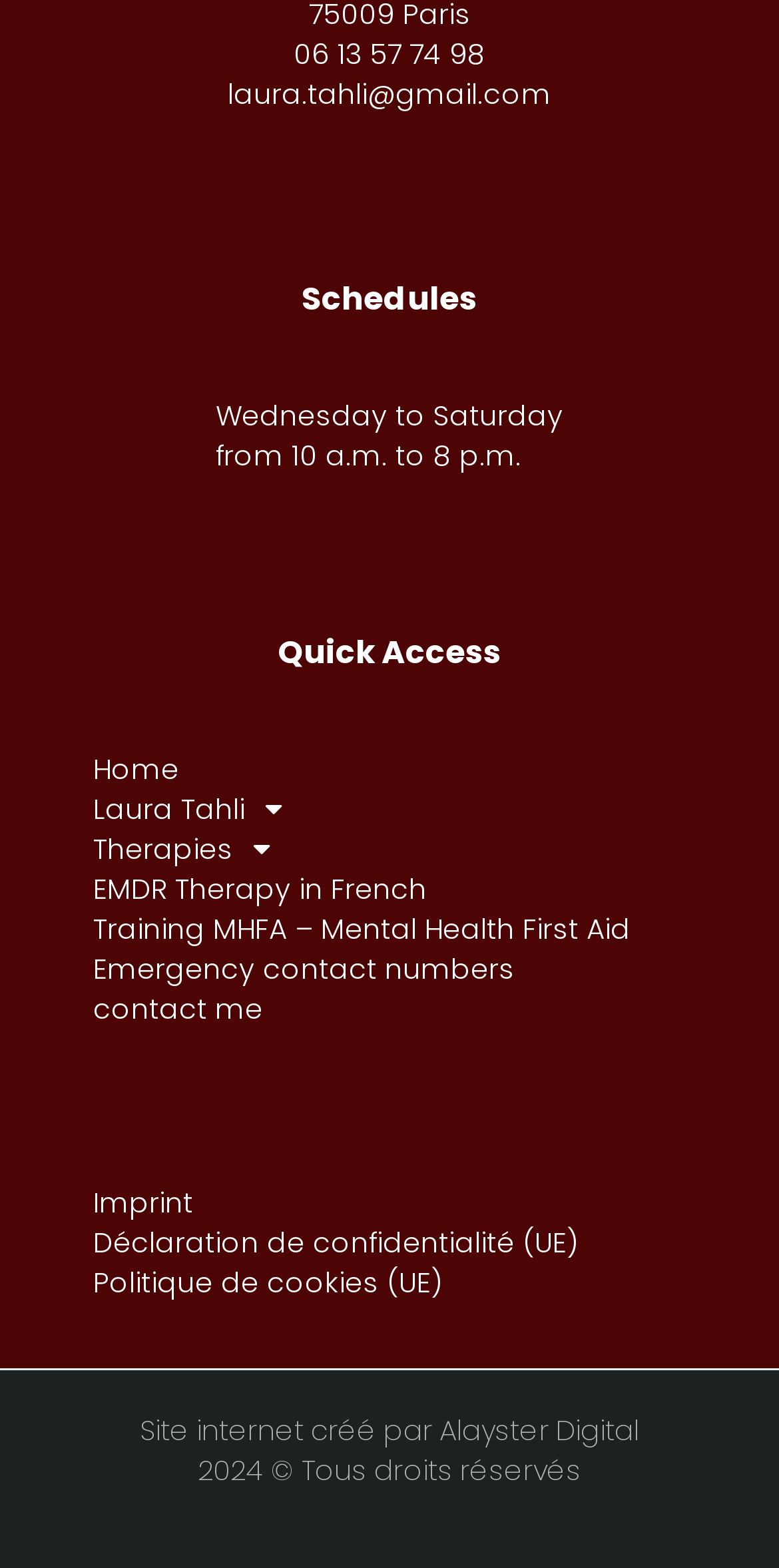Identify the bounding box for the UI element specified in this description: "Emergency contact numbers". The coordinates must be four float numbers between 0 and 1, formatted as [left, top, right, bottom].

[0.12, 0.606, 0.88, 0.631]